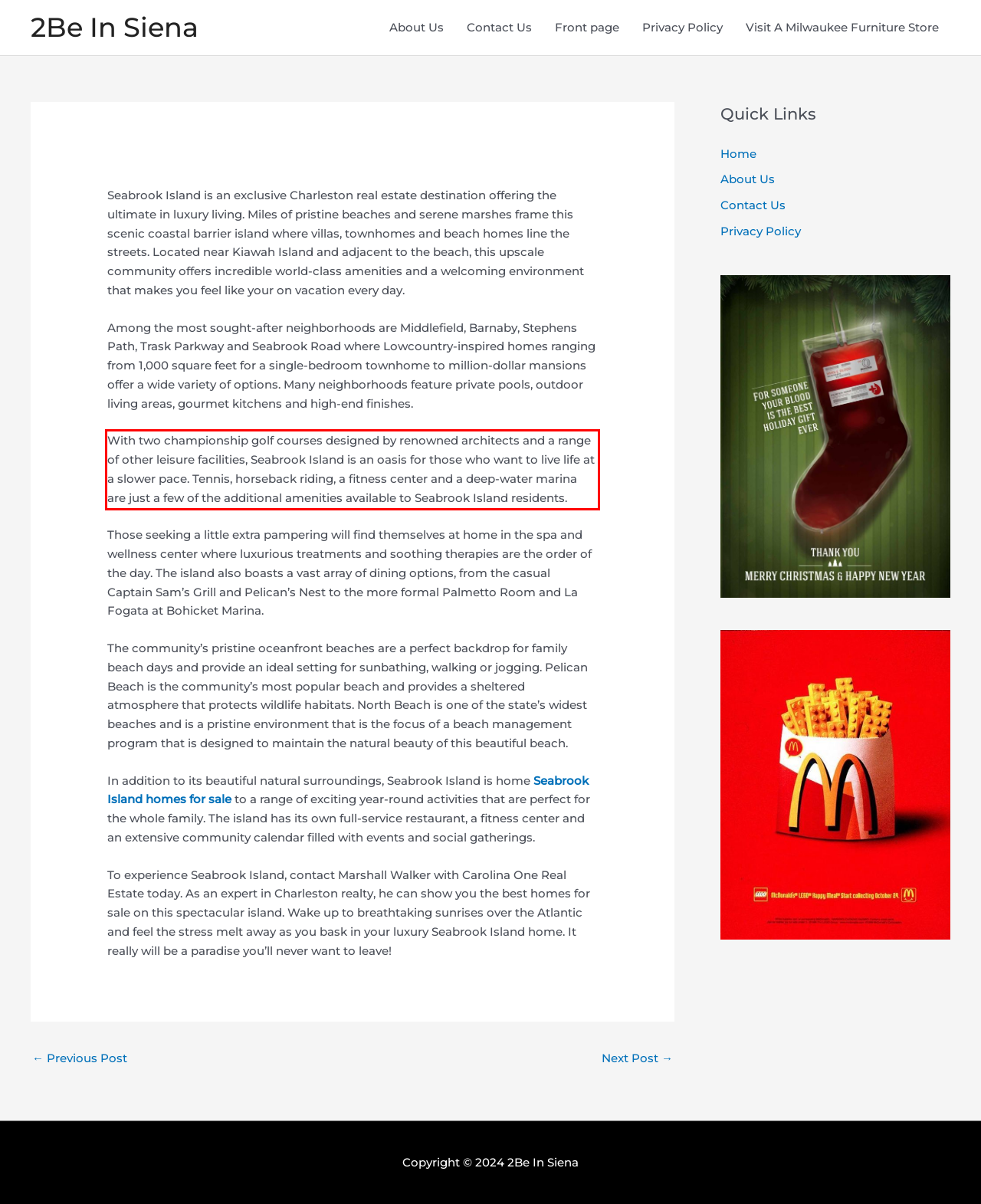Identify the red bounding box in the webpage screenshot and perform OCR to generate the text content enclosed.

With two championship golf courses designed by renowned architects and a range of other leisure facilities, Seabrook Island is an oasis for those who want to live life at a slower pace. Tennis, horseback riding, a fitness center and a deep-water marina are just a few of the additional amenities available to Seabrook Island residents.